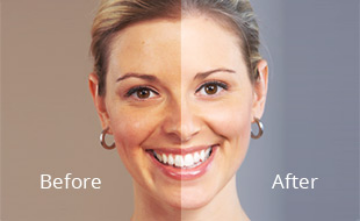What is the background color of the 'After' section?
Offer a detailed and exhaustive answer to the question.

According to the caption, the 'After' section has a cooler backdrop, which is in contrast to the warm, muted background of the 'Before' section.